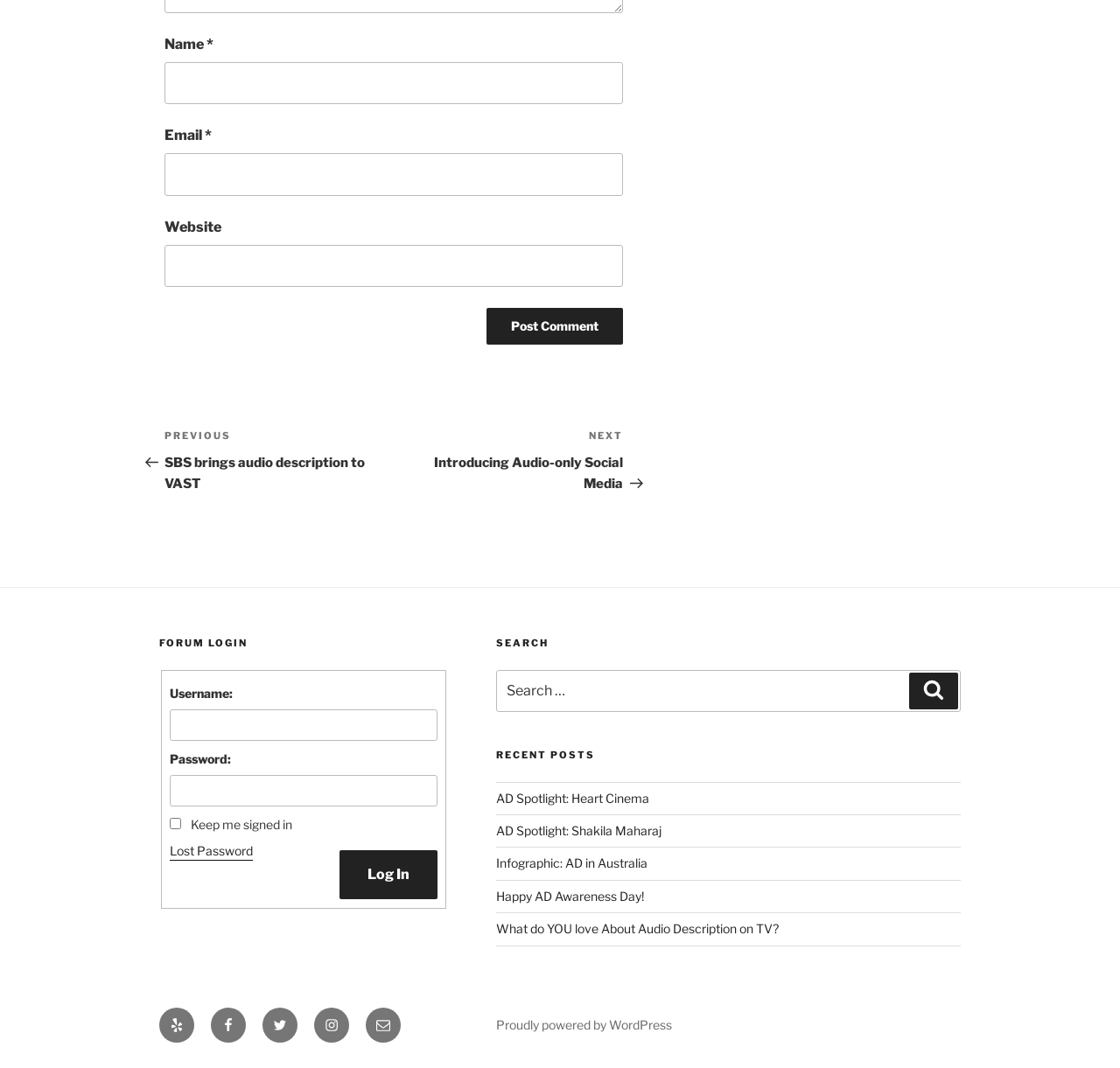Determine the bounding box of the UI element mentioned here: "AD Spotlight: Shakila Maharaj". The coordinates must be in the format [left, top, right, bottom] with values ranging from 0 to 1.

[0.443, 0.771, 0.59, 0.785]